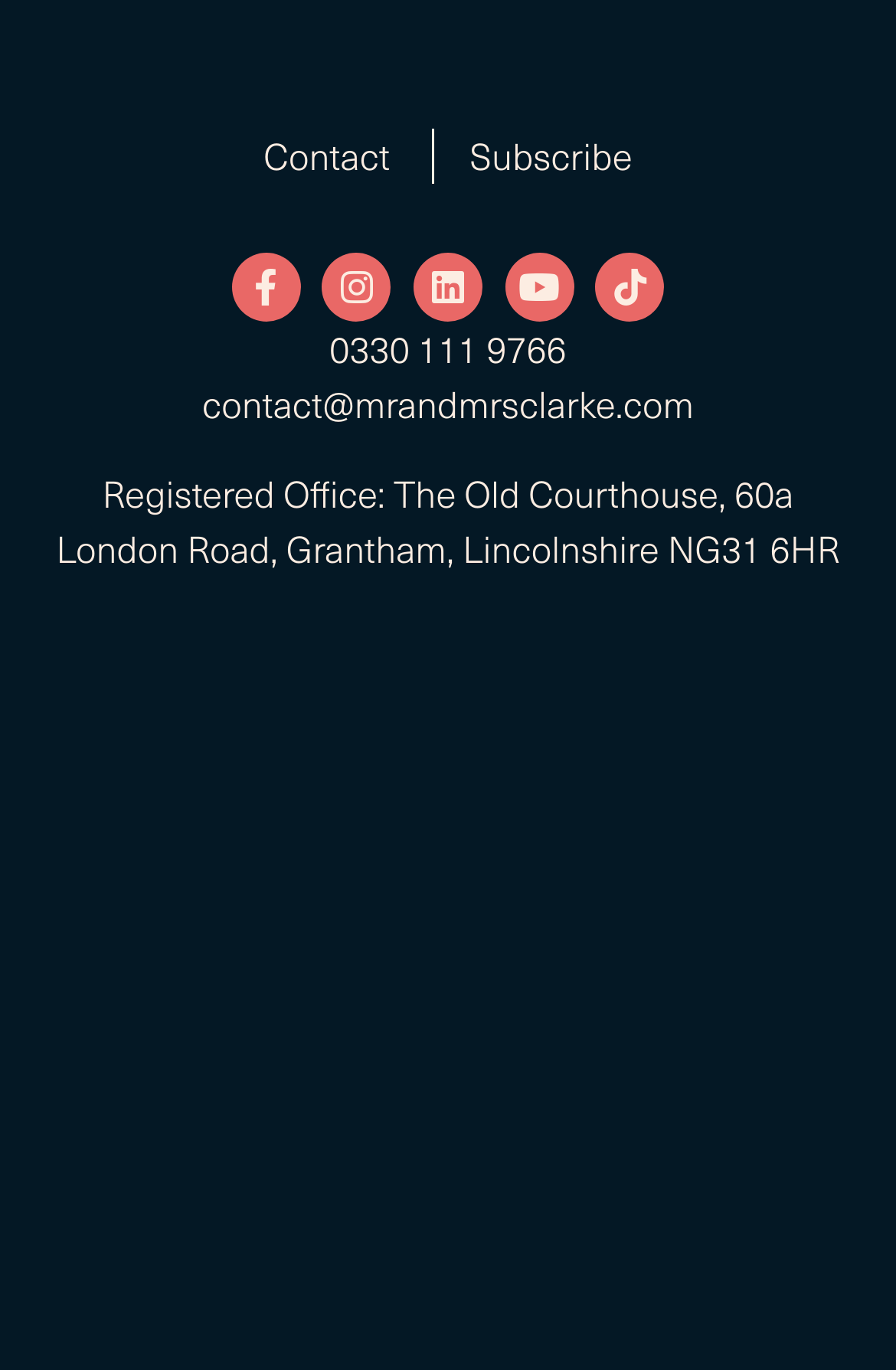Locate the bounding box coordinates of the element to click to perform the following action: 'Click Contact'. The coordinates should be given as four float values between 0 and 1, in the form of [left, top, right, bottom].

[0.256, 0.094, 0.474, 0.134]